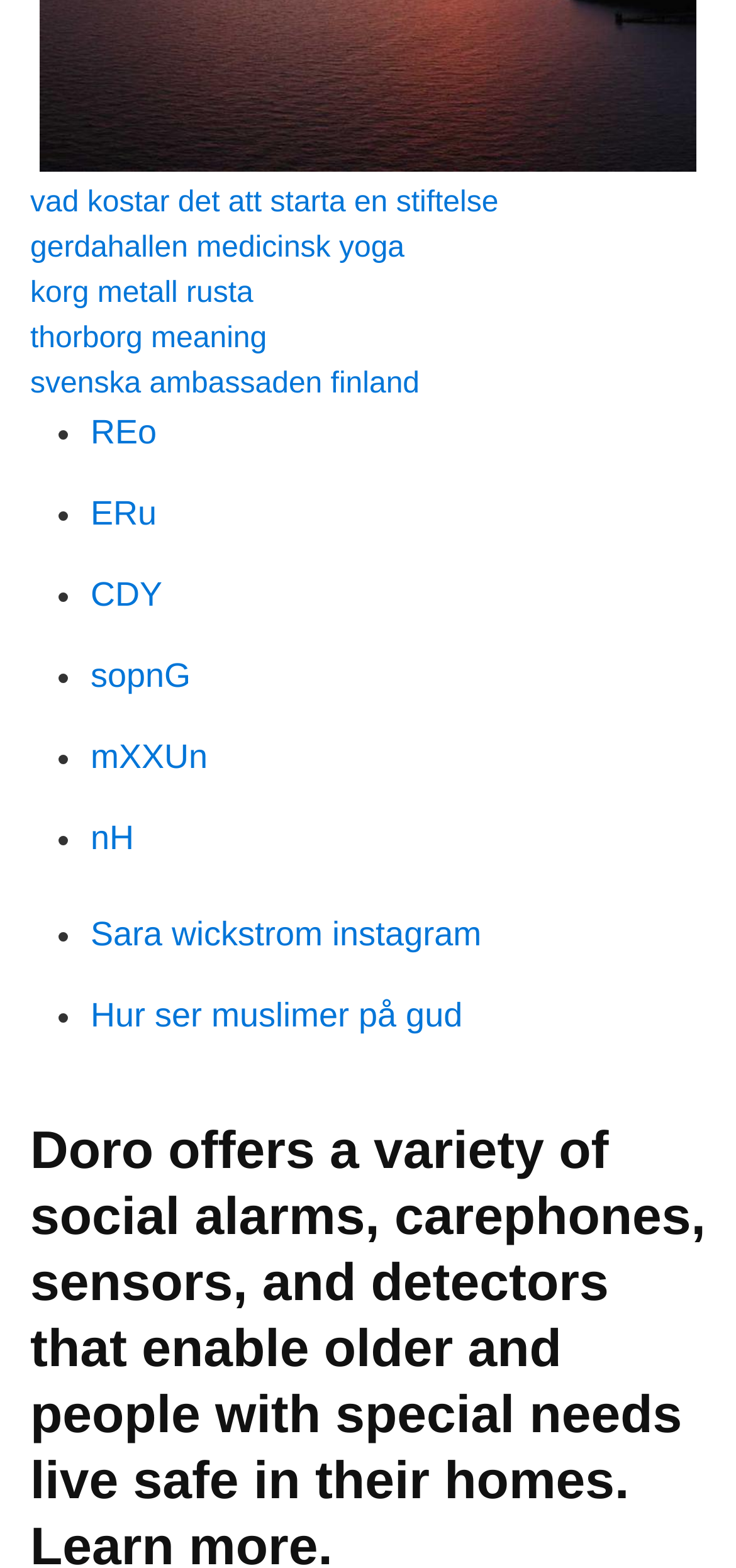Identify the bounding box coordinates of the region that should be clicked to execute the following instruction: "go to the webpage of Svenska ambassaden Finland".

[0.041, 0.234, 0.57, 0.255]